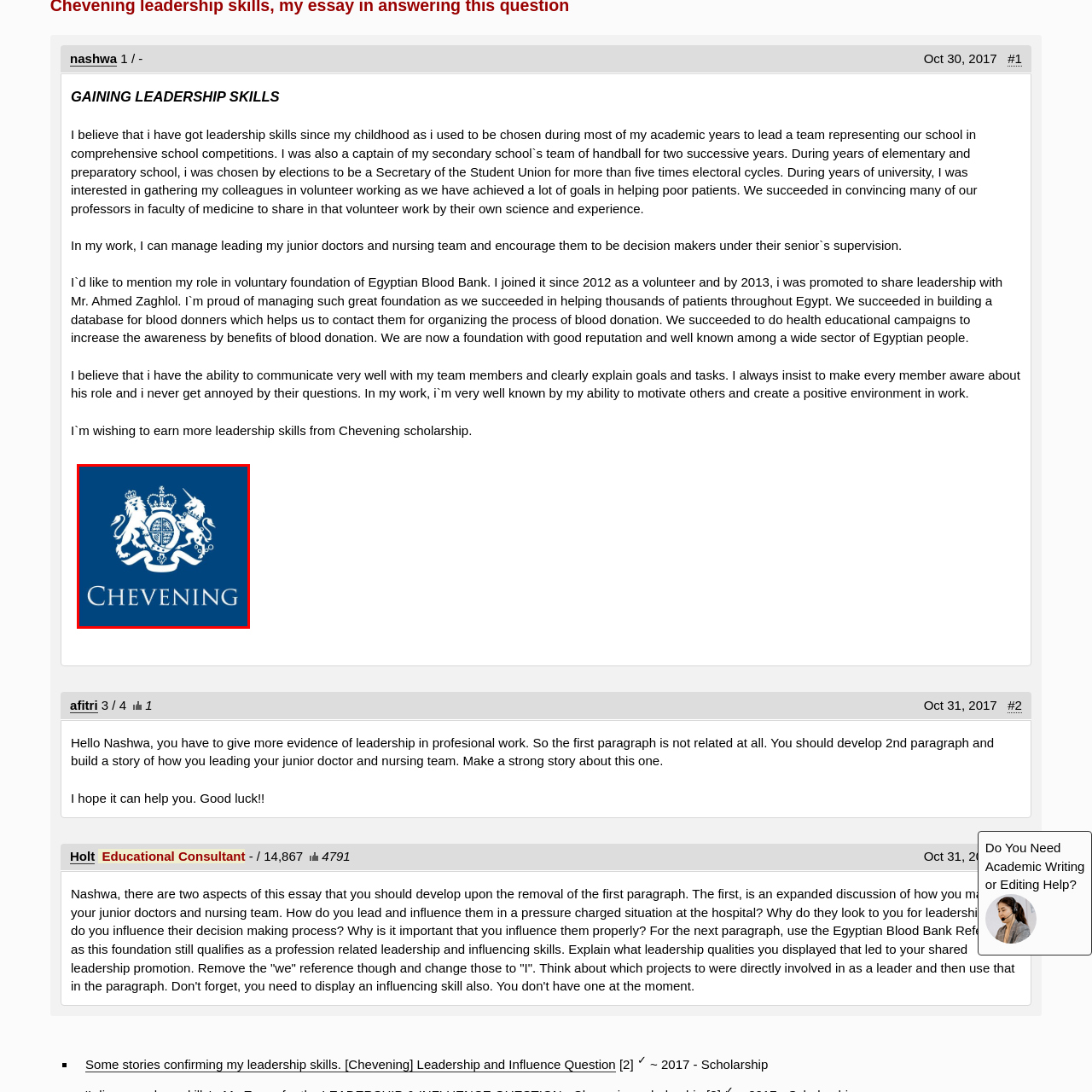Look at the image enclosed by the red boundary and give a detailed answer to the following question, grounding your response in the image's content: 
What is the font style of the word 'CHEVENING'?

According to the caption, the word 'CHEVENING' is prominently displayed in a sleek, modern font, which suggests that the font style is sleek and modern.